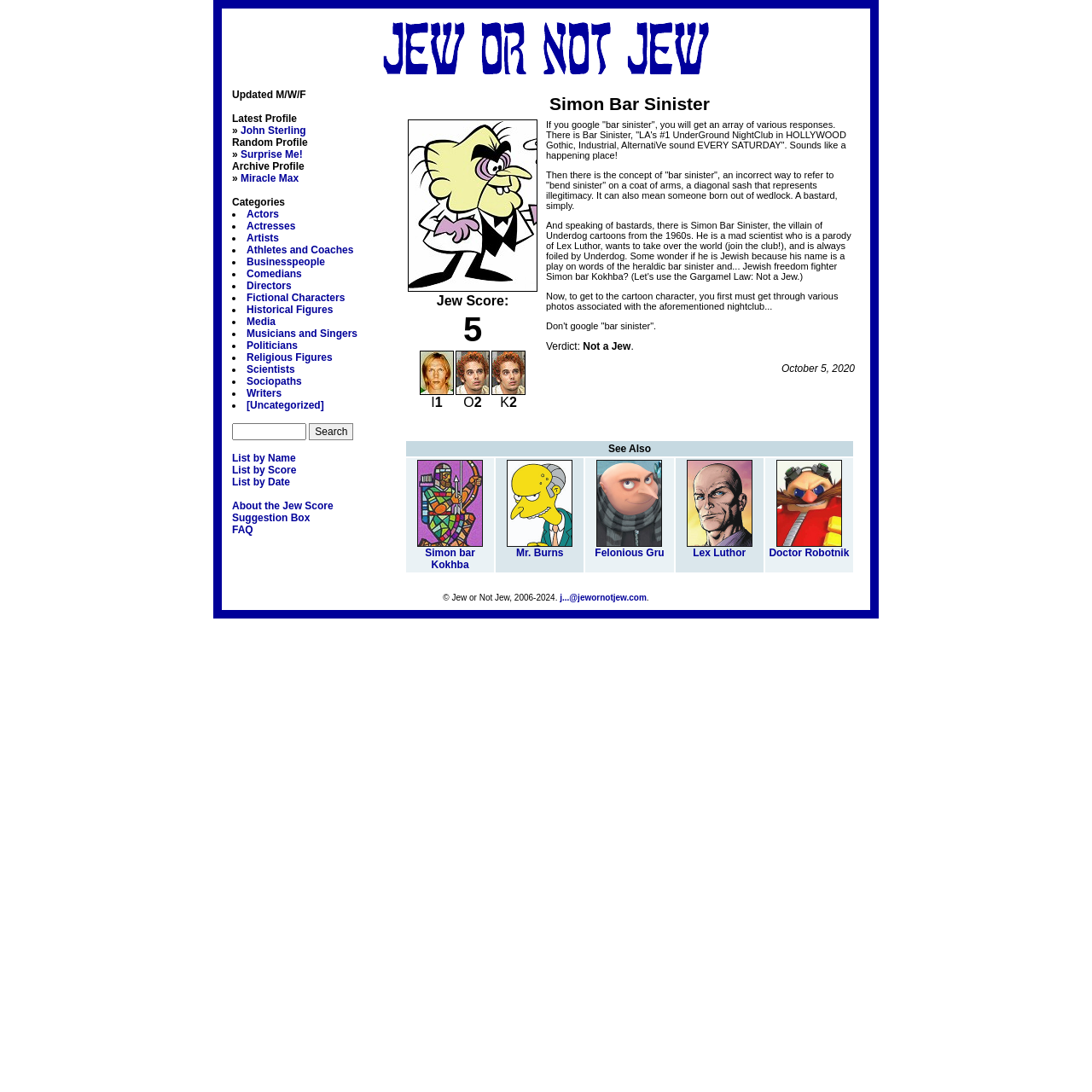Find the bounding box coordinates for the element that must be clicked to complete the instruction: "Click on John Sterling". The coordinates should be four float numbers between 0 and 1, indicated as [left, top, right, bottom].

[0.22, 0.114, 0.28, 0.125]